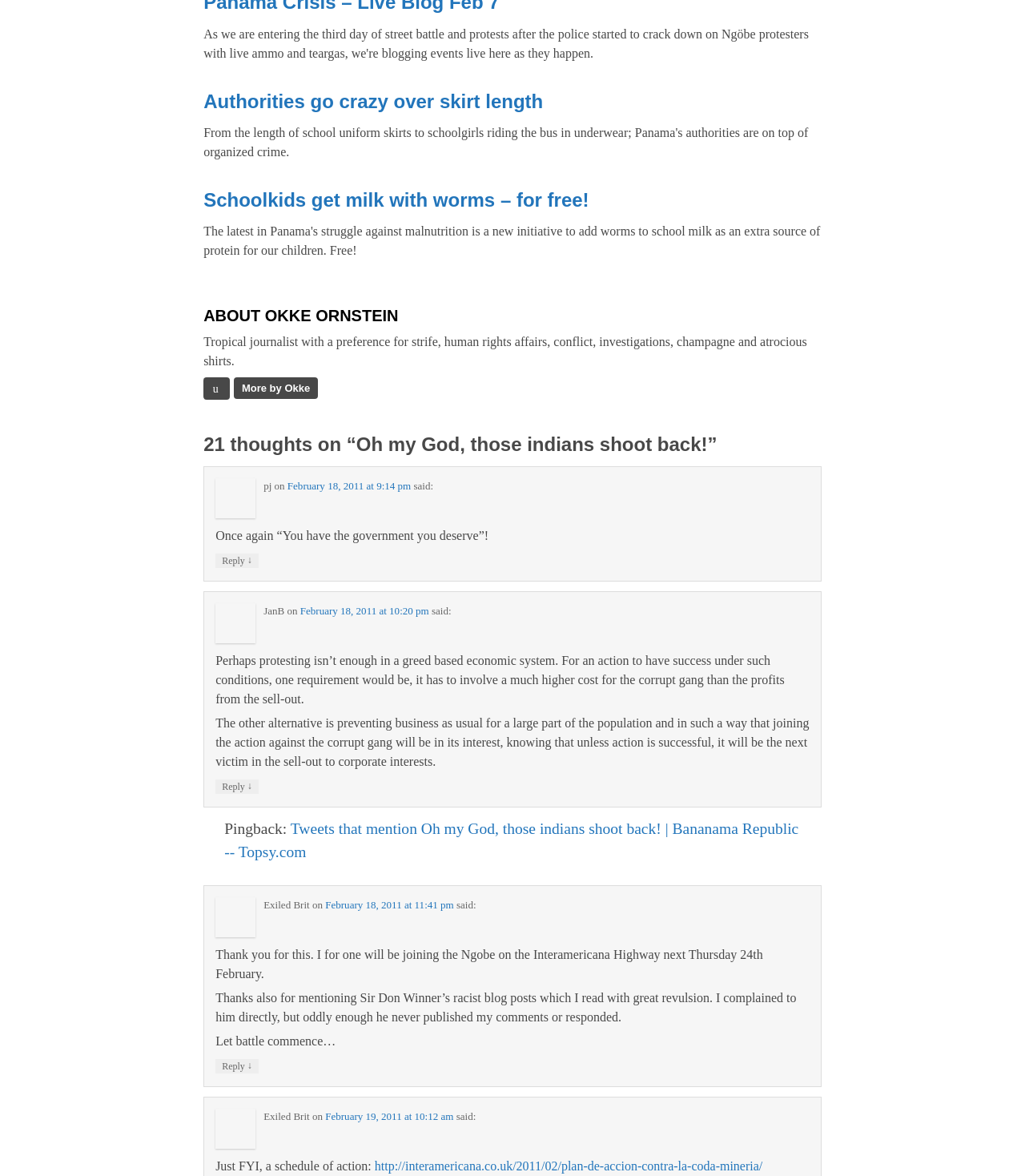What is the topic of the pingback?
Answer the question based on the image using a single word or a brief phrase.

Tweets that mention Oh my God, those indians shoot back!